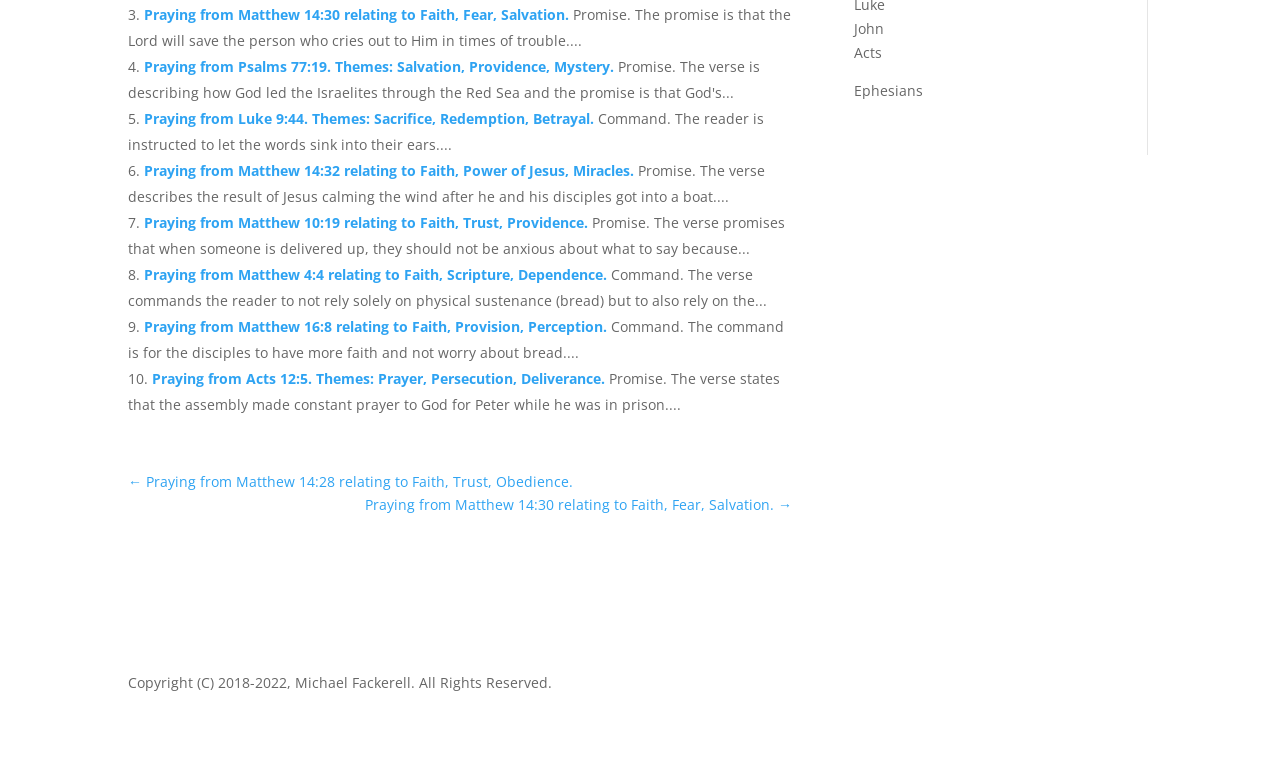Using the given description, provide the bounding box coordinates formatted as (top-left x, top-left y, bottom-right x, bottom-right y), with all values being floating point numbers between 0 and 1. Description: parent_node: About aria-label="Menu Toggle"

None